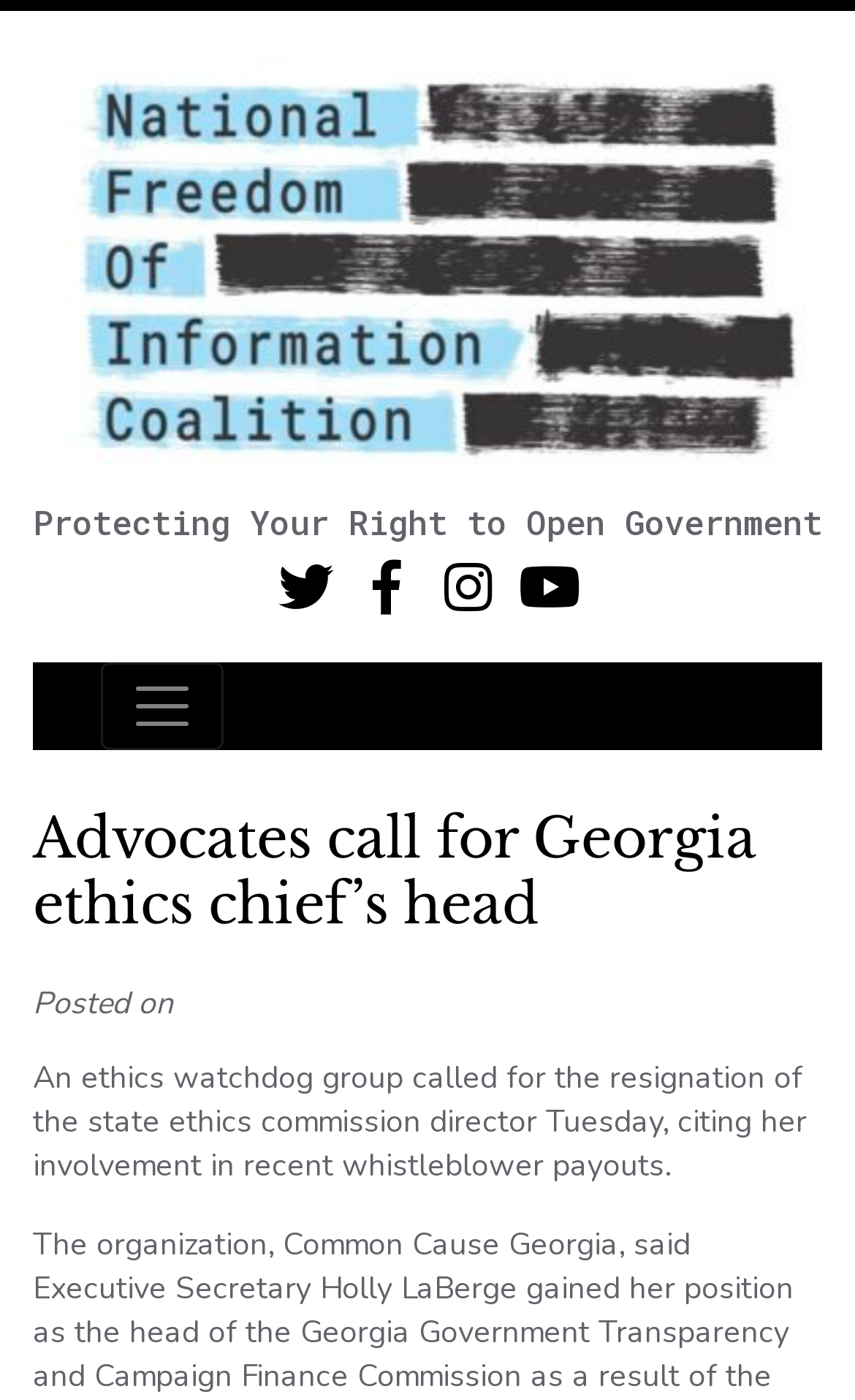Summarize the webpage with intricate details.

The webpage appears to be an article from the National Freedom of Information Coalition. At the top, there is a link to the organization's homepage, accompanied by a small image of their logo. Below this, there is a static text element that reads "Protecting Your Right to Open Government".

To the right of this text, there are four social media links, each represented by an icon: Twitter, Facebook, Instagram, and YouTube. These links are positioned in a horizontal row, with Twitter on the left and YouTube on the right.

Below these social media links, there is a main navigation menu, which is labeled as "Main Navigation". This menu has a toggle button that can be used to expand or collapse it. When expanded, the menu contains a header with the title "Advocates call for Georgia ethics chief’s head", which is also the title of the article.

The article itself begins below the navigation menu, with a static text element that reads "Posted on" followed by a brief summary of the article. The main content of the article is a block of text that describes the call for the resignation of the state ethics commission director, citing her involvement in recent whistleblower payouts.